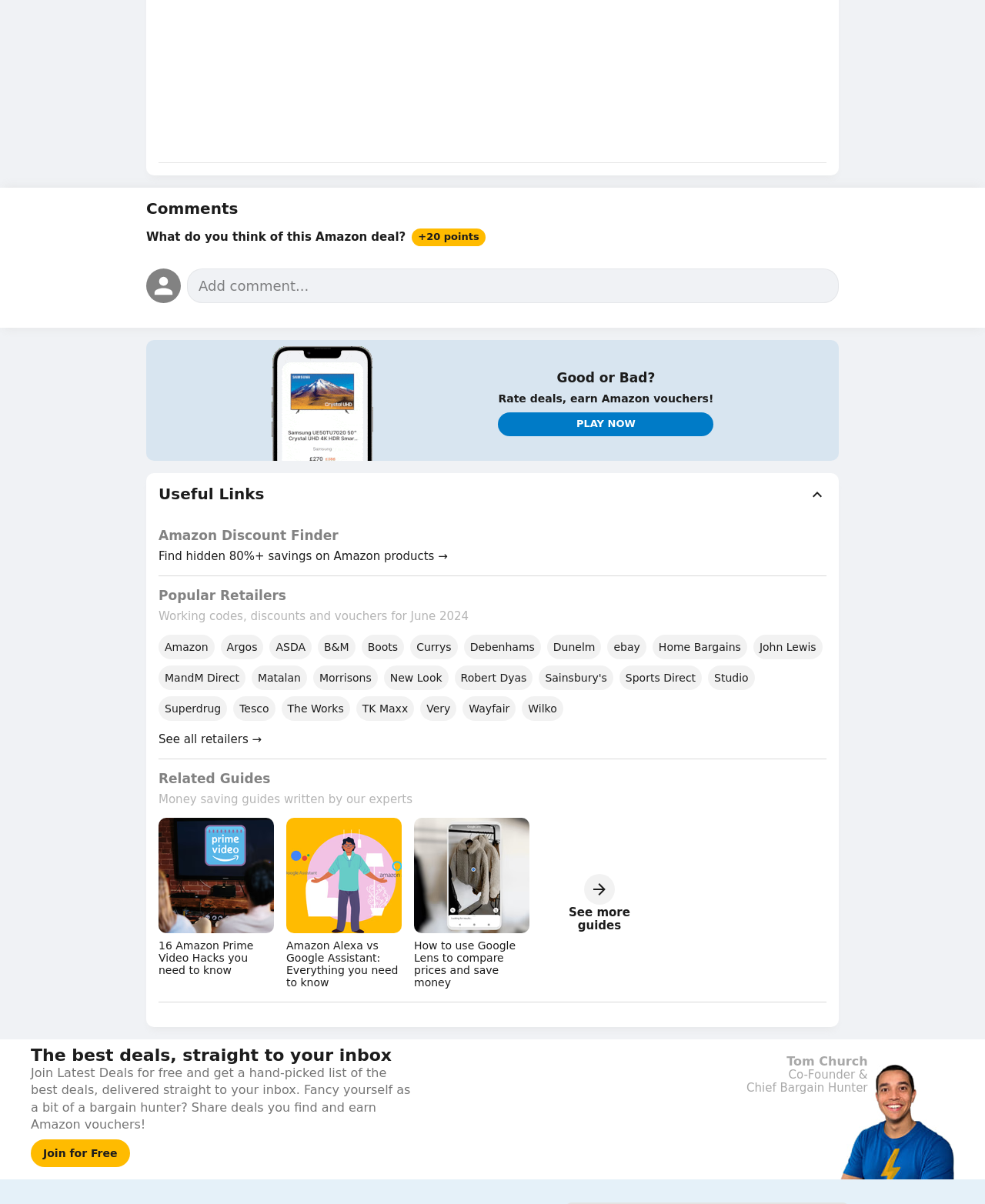Identify the bounding box coordinates necessary to click and complete the given instruction: "Explore the 'Malacatos' section".

None